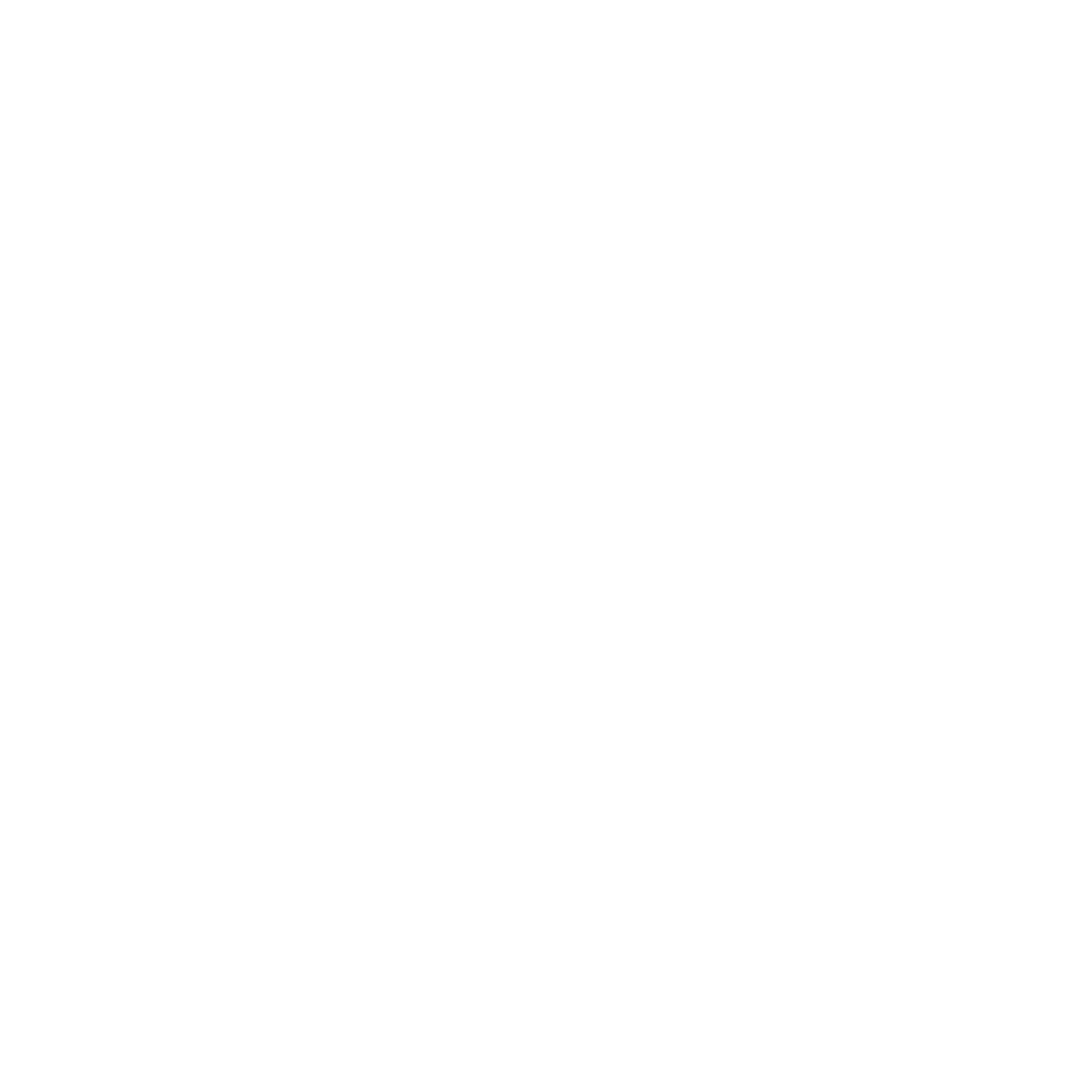Examine the red-bounded region in the image and describe it in detail.

The image features a stylized, minimalist representation of a telescope, emphasizing its long, slender tube and circular eyepiece. The design is clean, with clear lines and a lack of excessive detail, suggesting a modern aesthetic. Often associated with exploration and observation, the telescope symbolizes a quest for knowledge and discovery, making it a fitting visual for themes related to astronomy, science, or adventure. Its placement within the layout suggests it may serve as a focal point, drawing attention to the concept of looking beyond the immediate and contemplating the vastness of the universe.